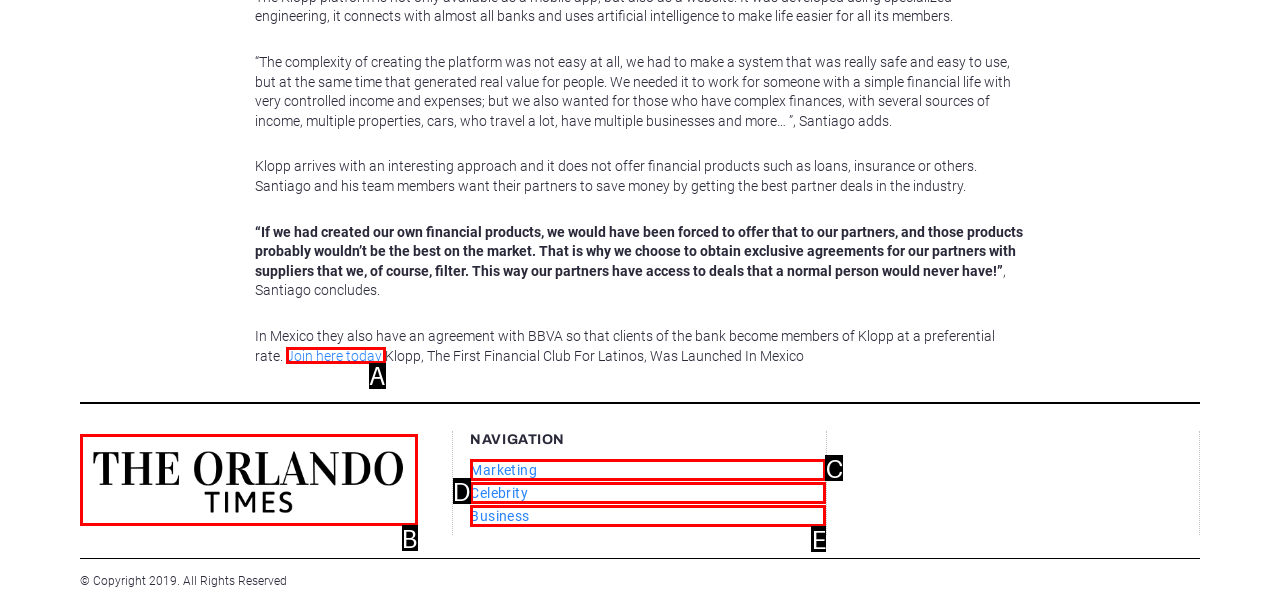Based on the given description: March, identify the correct option and provide the corresponding letter from the given choices directly.

None